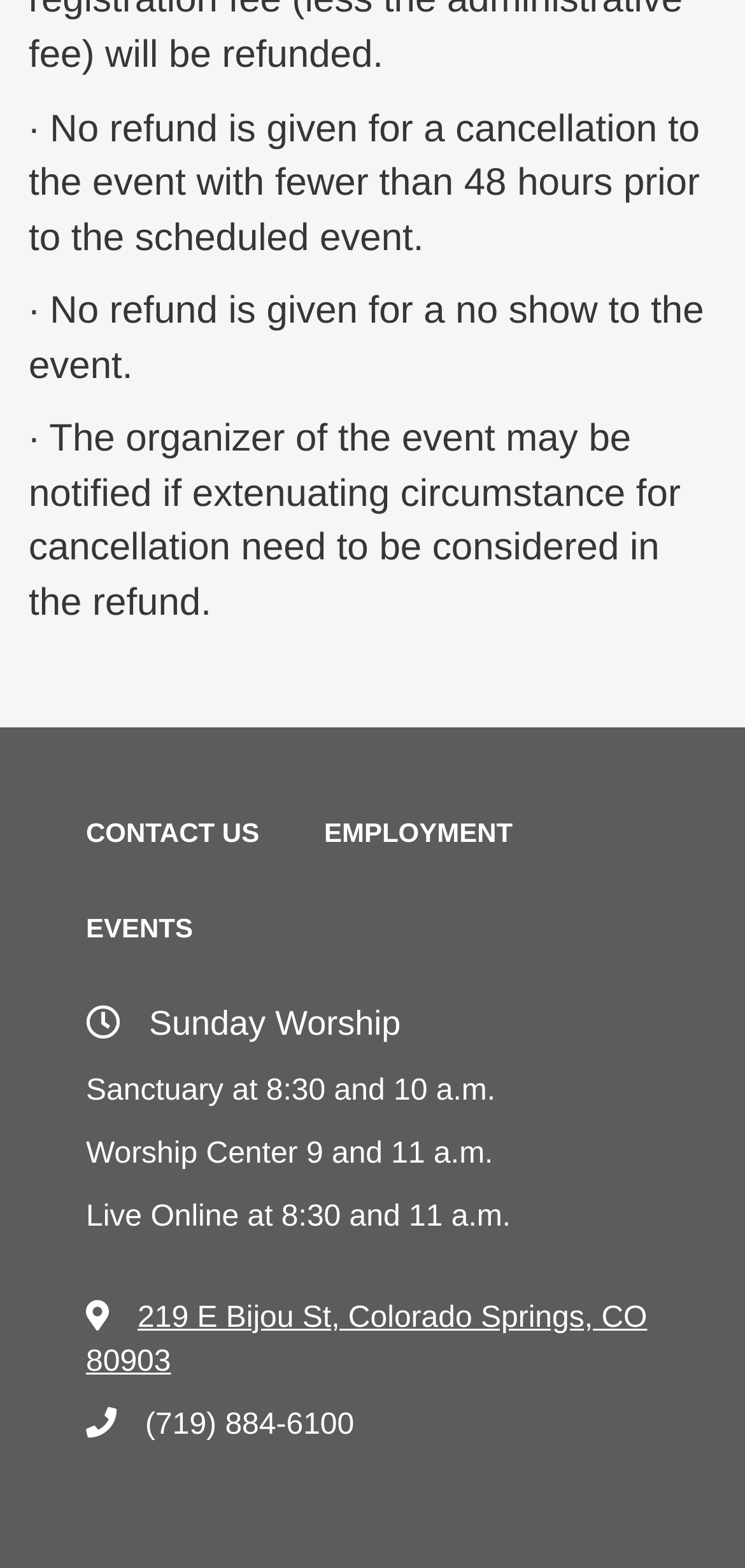What is the phone number of the worship center?
From the details in the image, provide a complete and detailed answer to the question.

The webpage provides the phone number of the worship center, which is (719) 884-6100. This phone number is mentioned along with a link to contact the center.